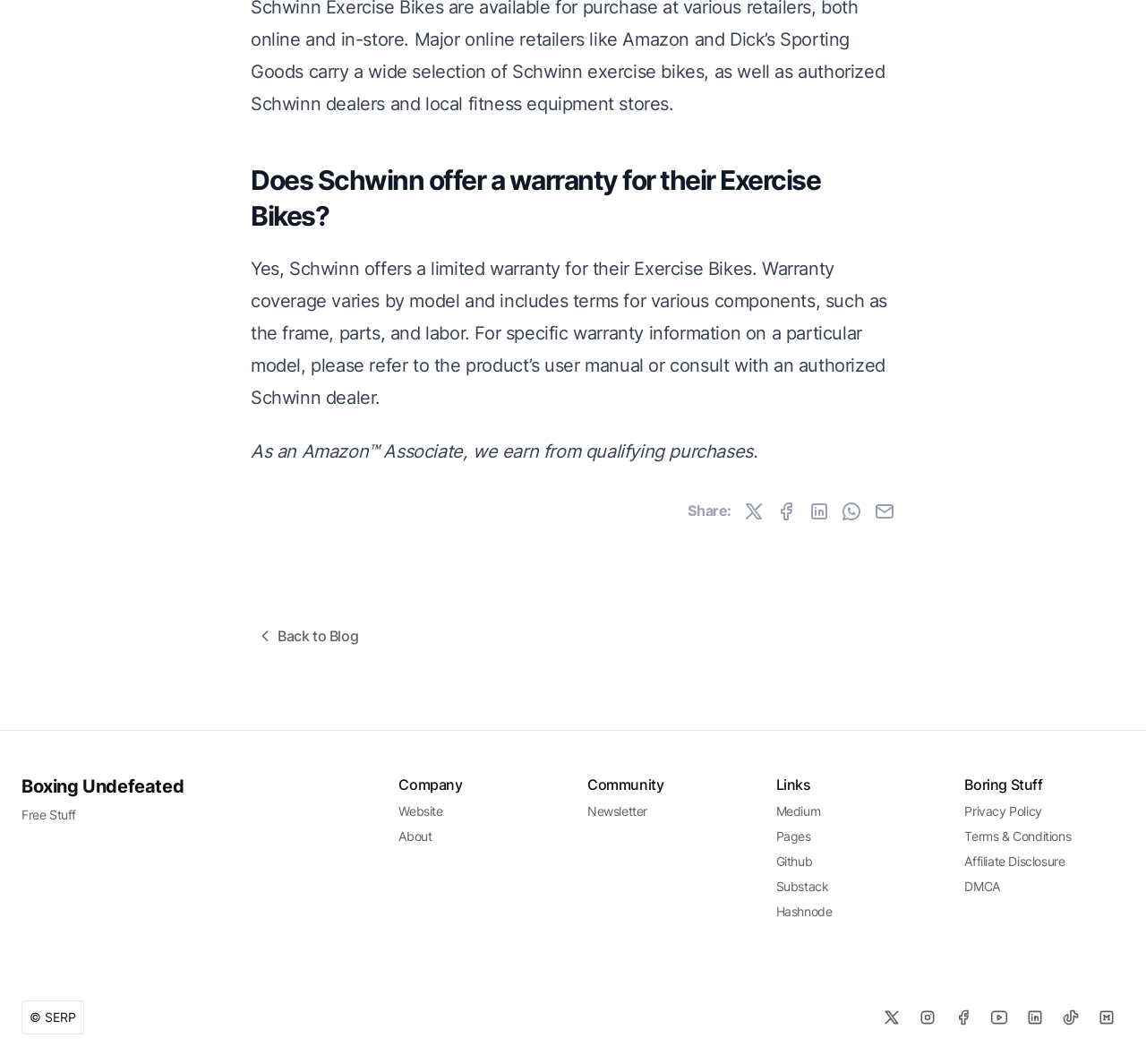Specify the bounding box coordinates of the area that needs to be clicked to achieve the following instruction: "Check company information".

[0.348, 0.729, 0.404, 0.746]